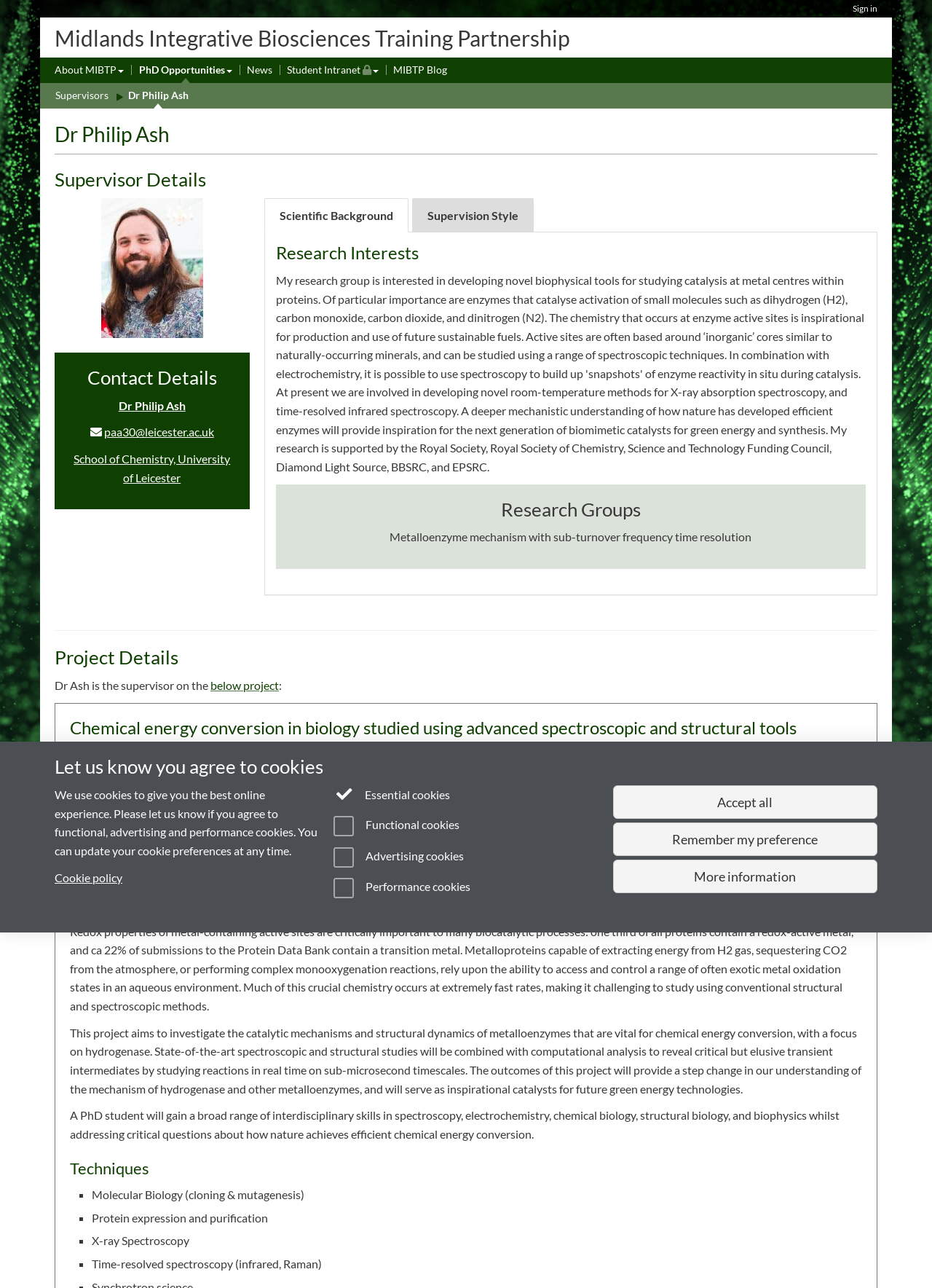Locate the bounding box coordinates of the clickable region necessary to complete the following instruction: "Click the 'MIBTP Blog' link". Provide the coordinates in the format of four float numbers between 0 and 1, i.e., [left, top, right, bottom].

[0.422, 0.048, 0.48, 0.061]